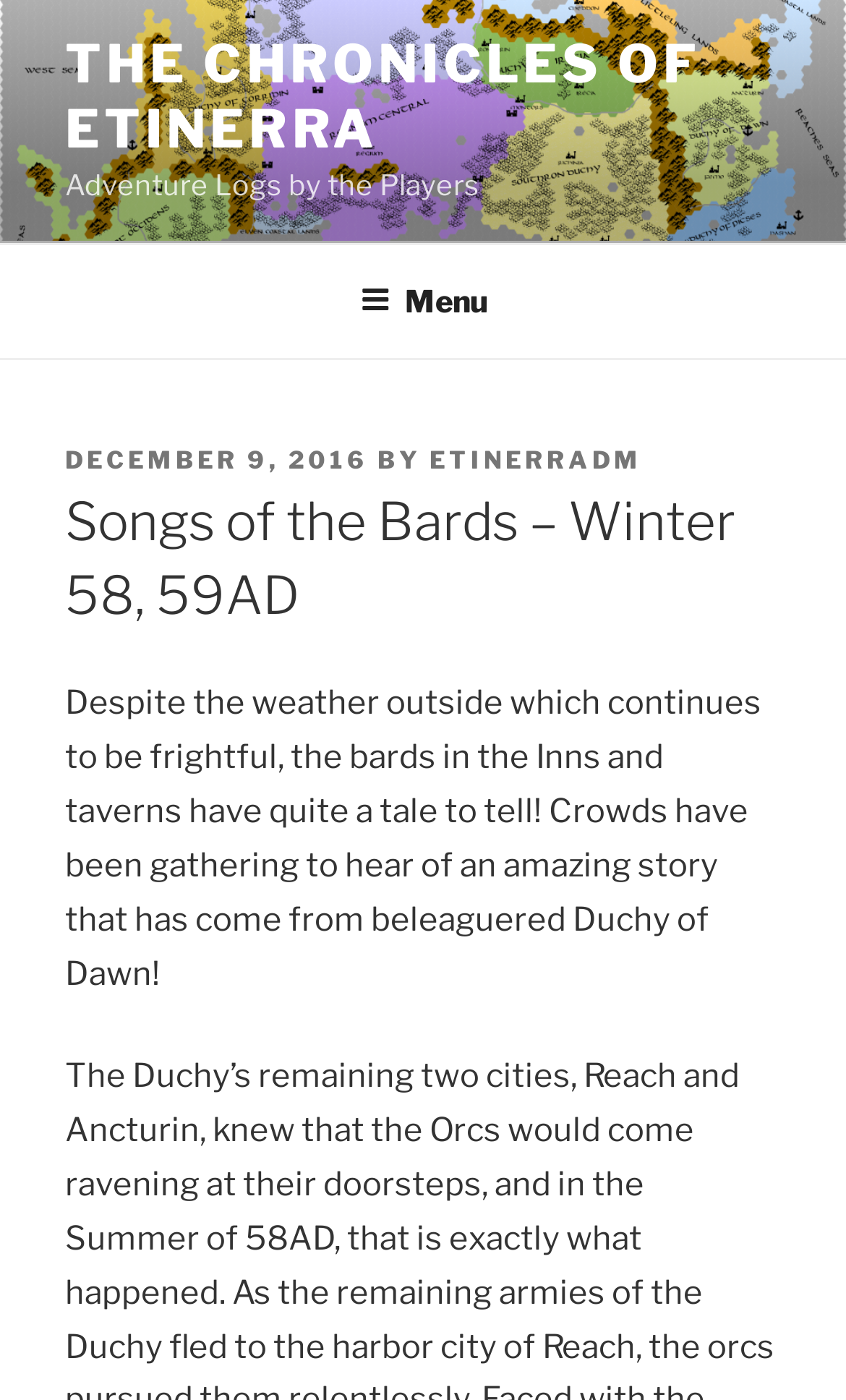Analyze and describe the webpage in a detailed narrative.

The webpage is about "Songs of the Bards – Winter 58, 59AD" from "The Chronicles of Etinerra". At the top, there is a link to "THE CHRONICLES OF ETINERRA" and a static text "Adventure Logs by the Players". Below them, a top menu navigation bar spans the entire width of the page, containing a button labeled "Menu" that can be expanded.

When the menu is expanded, a header section appears, containing a static text "POSTED ON", a link to the date "DECEMBER 9, 2016", a static text "BY", and another link to the author "ETINERRADM". Below this header, a heading "Songs of the Bards – Winter 58, 59AD" is displayed.

The main content of the page is a paragraph of text that describes a story about bards in inns and taverns telling a tale about the Duchy of Dawn, despite the bad weather outside. This text is positioned below the heading and spans most of the page's width.